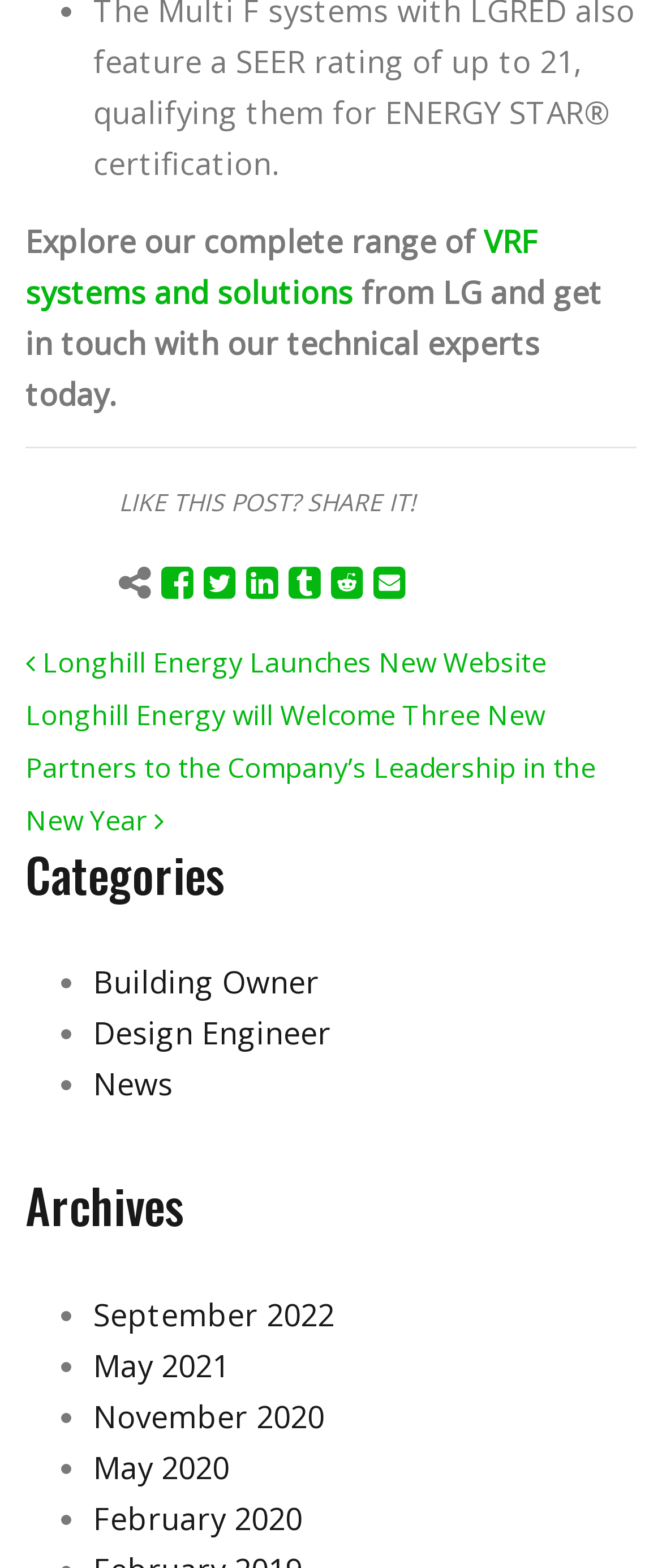What is the company mentioned in the first link?
Give a comprehensive and detailed explanation for the question.

The first link on the webpage has the text 'VRF systems and solutions' which is related to LG, so the company mentioned is LG.